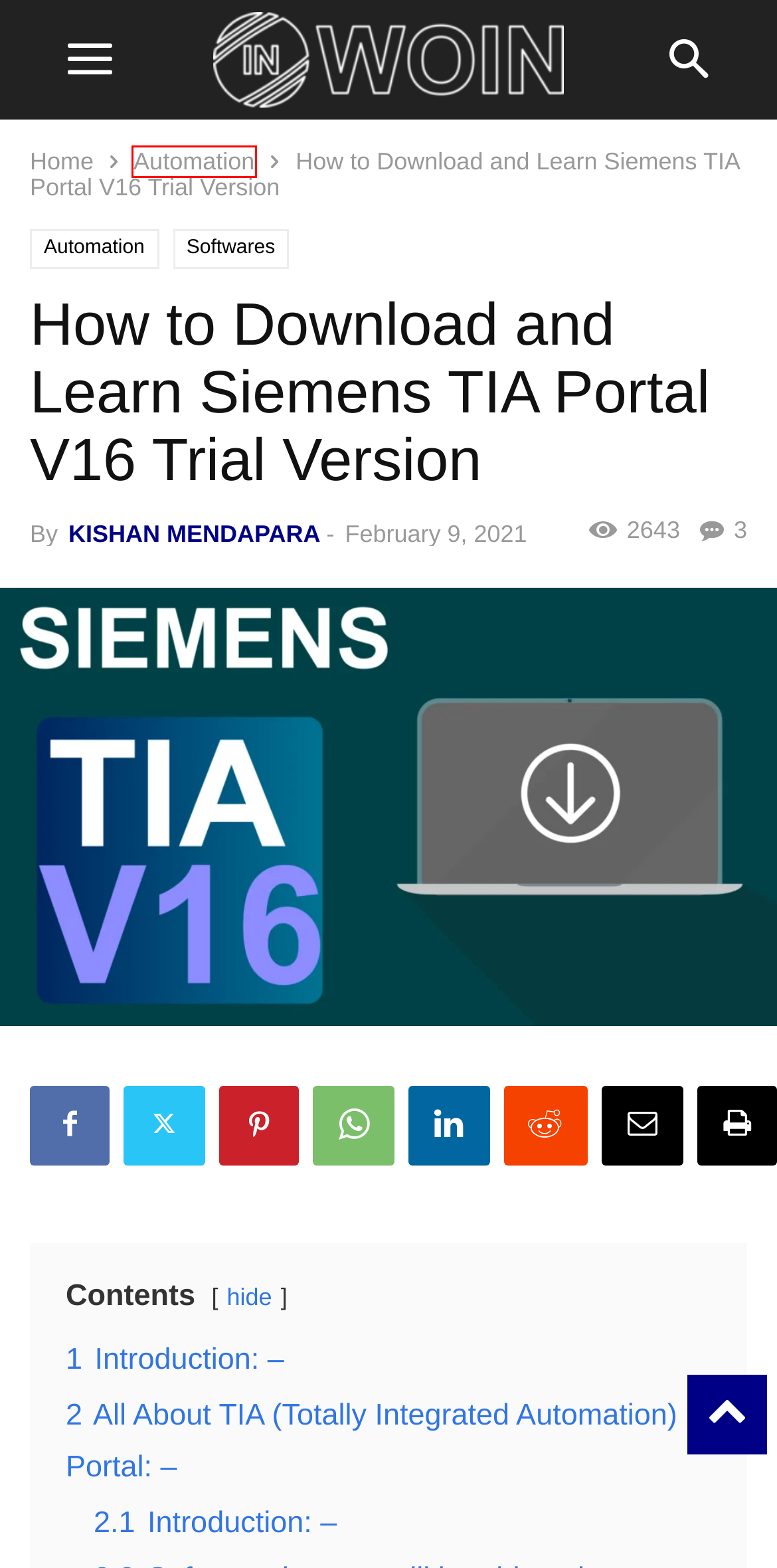Evaluate the webpage screenshot and identify the element within the red bounding box. Select the webpage description that best fits the new webpage after clicking the highlighted element. Here are the candidates:
A. Softwares - WOIN
B. Free Software for Simulation and Modeling - WOIN
C. What is Instrumentation Engineering and what do Instrumentation Engineers do? - WOIN
D. Home - WOIN
E. Log In ‹ WOIN — WordPress
F. Automation - WOIN
G. FREE to use Control Valve Sizing Software by Fisher - WOIN
H. KISHAN MENDAPARA, Author at WOIN

F